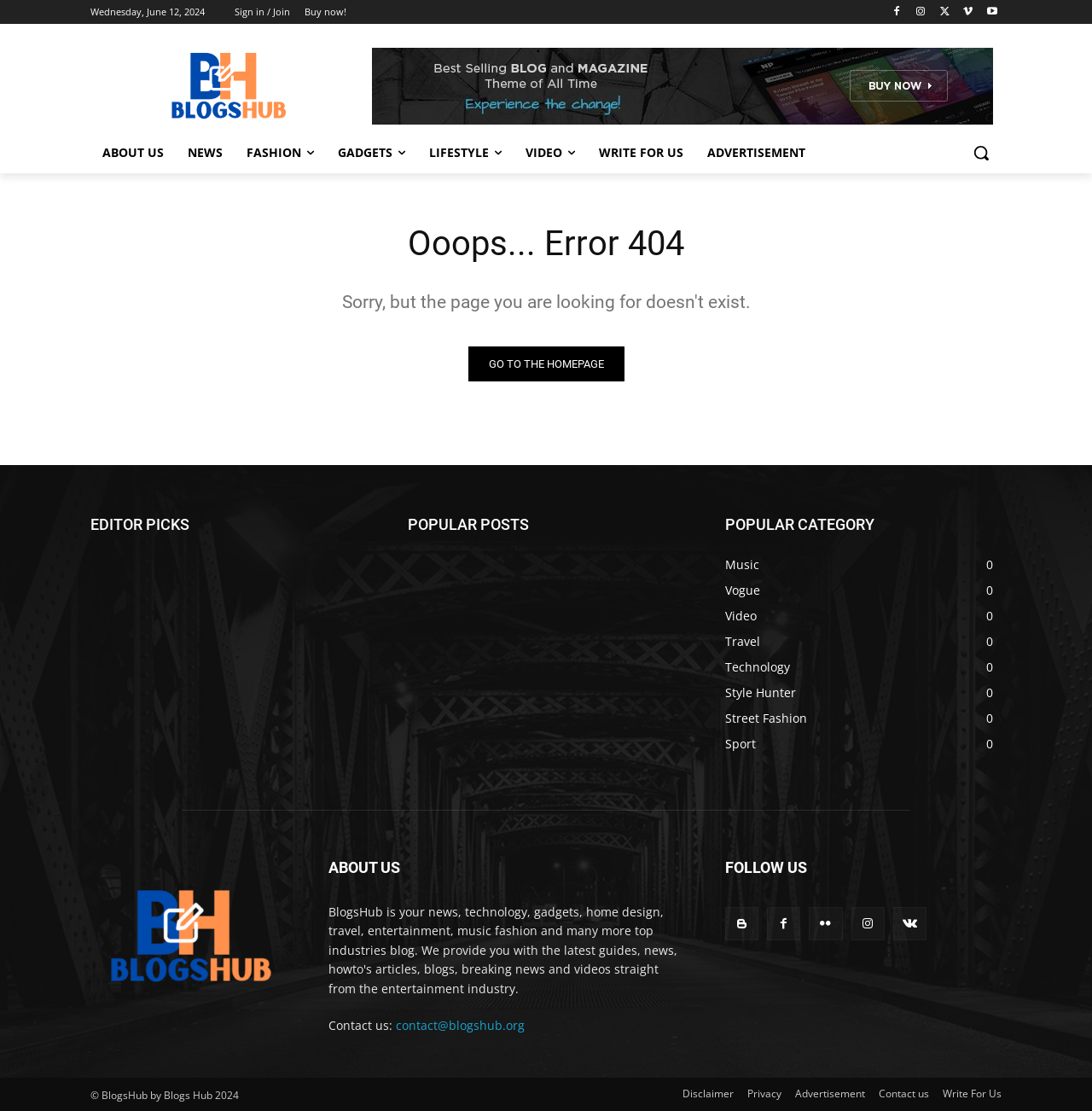Determine the coordinates of the bounding box for the clickable area needed to execute this instruction: "Go to the homepage".

[0.429, 0.312, 0.571, 0.343]